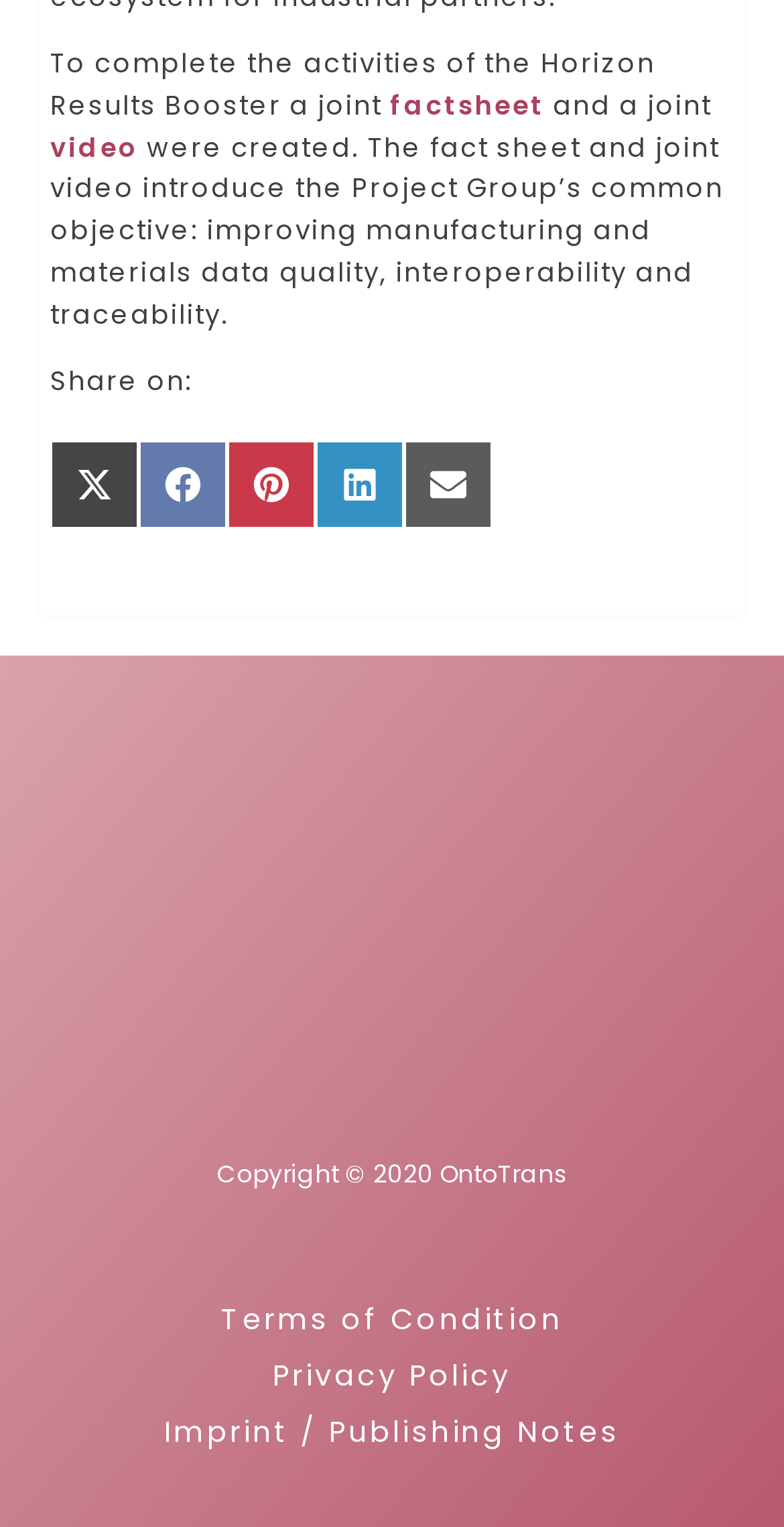Identify the bounding box for the UI element described as: "Share on Pinterest". The coordinates should be four float numbers between 0 and 1, i.e., [left, top, right, bottom].

[0.29, 0.288, 0.403, 0.346]